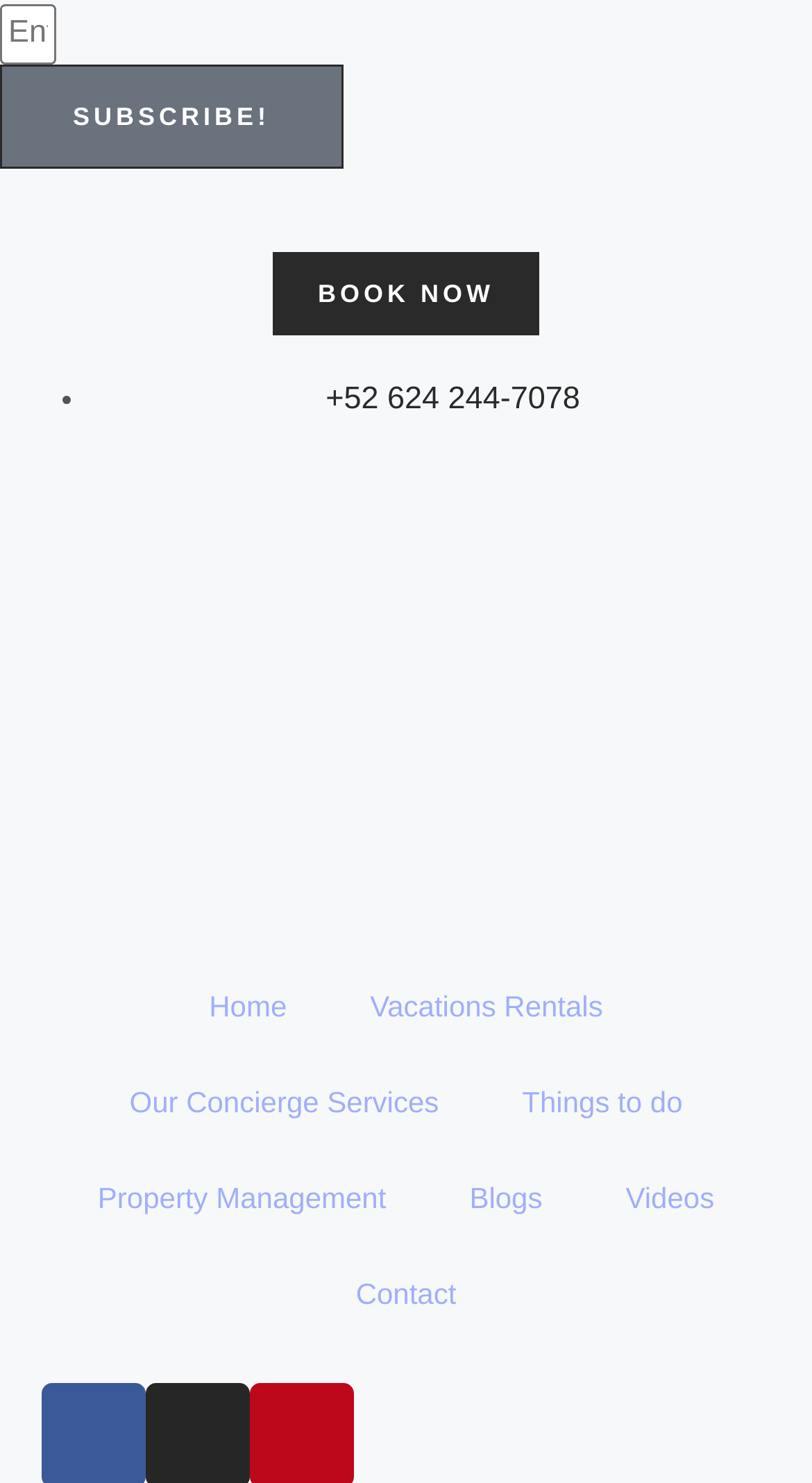Please identify the bounding box coordinates of the clickable area that will allow you to execute the instruction: "Click Home link".

[0.257, 0.667, 0.353, 0.689]